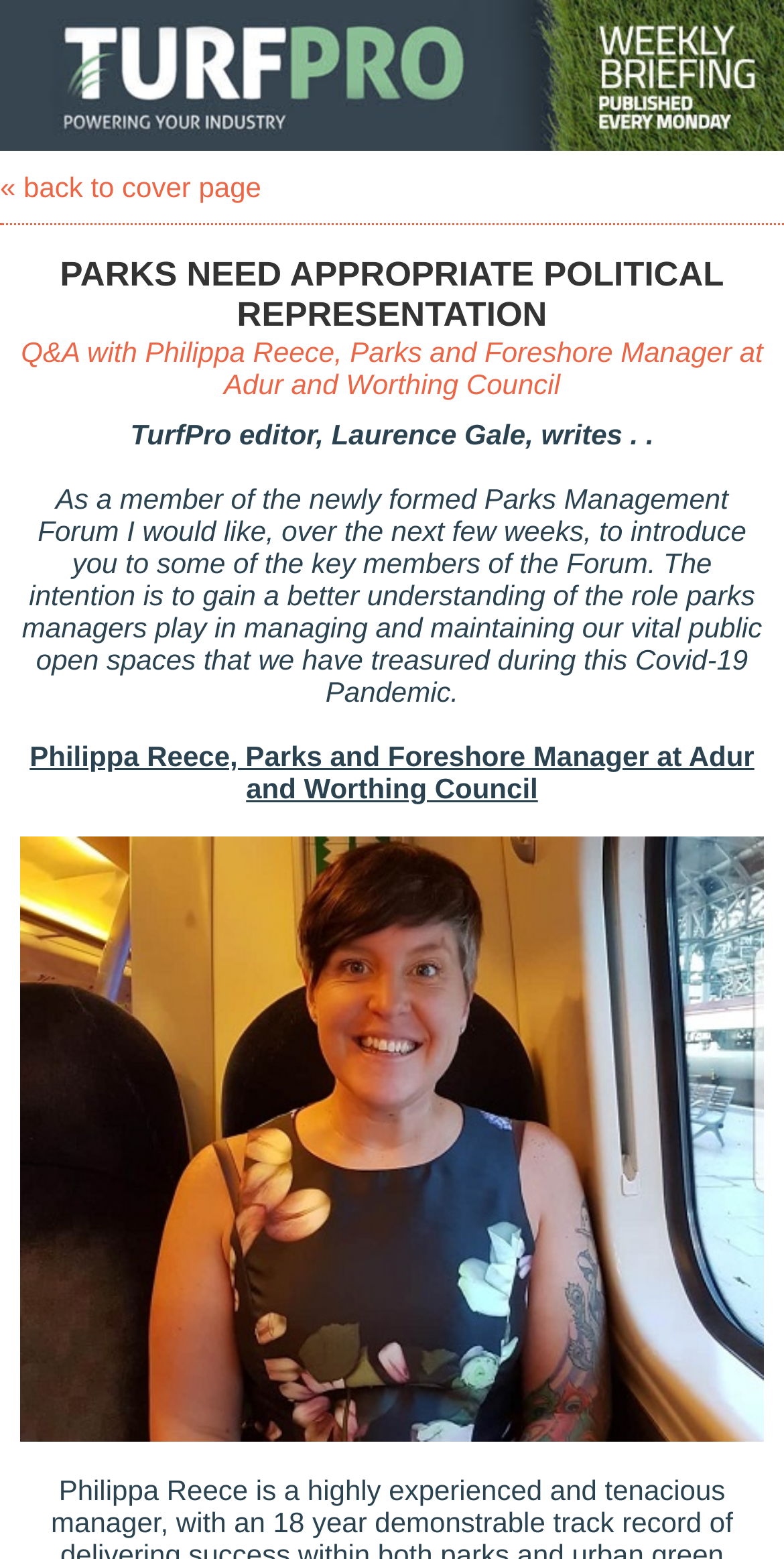What is the name of the council where Philippa Reece works?
Kindly offer a detailed explanation using the data available in the image.

I found the text 'Philippa Reece, Parks and Foreshore Manager at Adur and Worthing Council' which indicates that Philippa Reece works at Adur and Worthing Council.